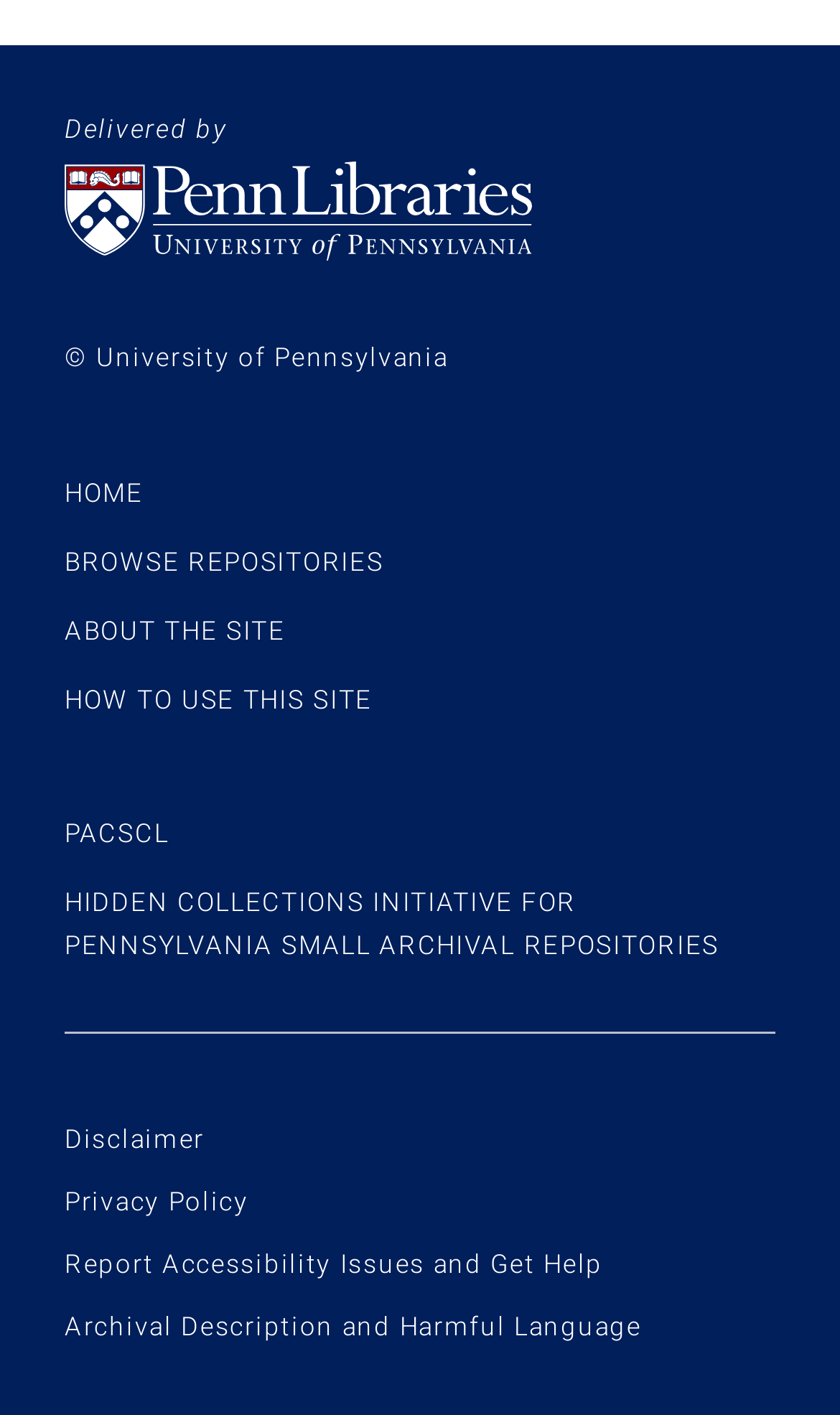Locate the bounding box coordinates of the clickable region to complete the following instruction: "read disclaimer."

[0.077, 0.794, 0.244, 0.816]